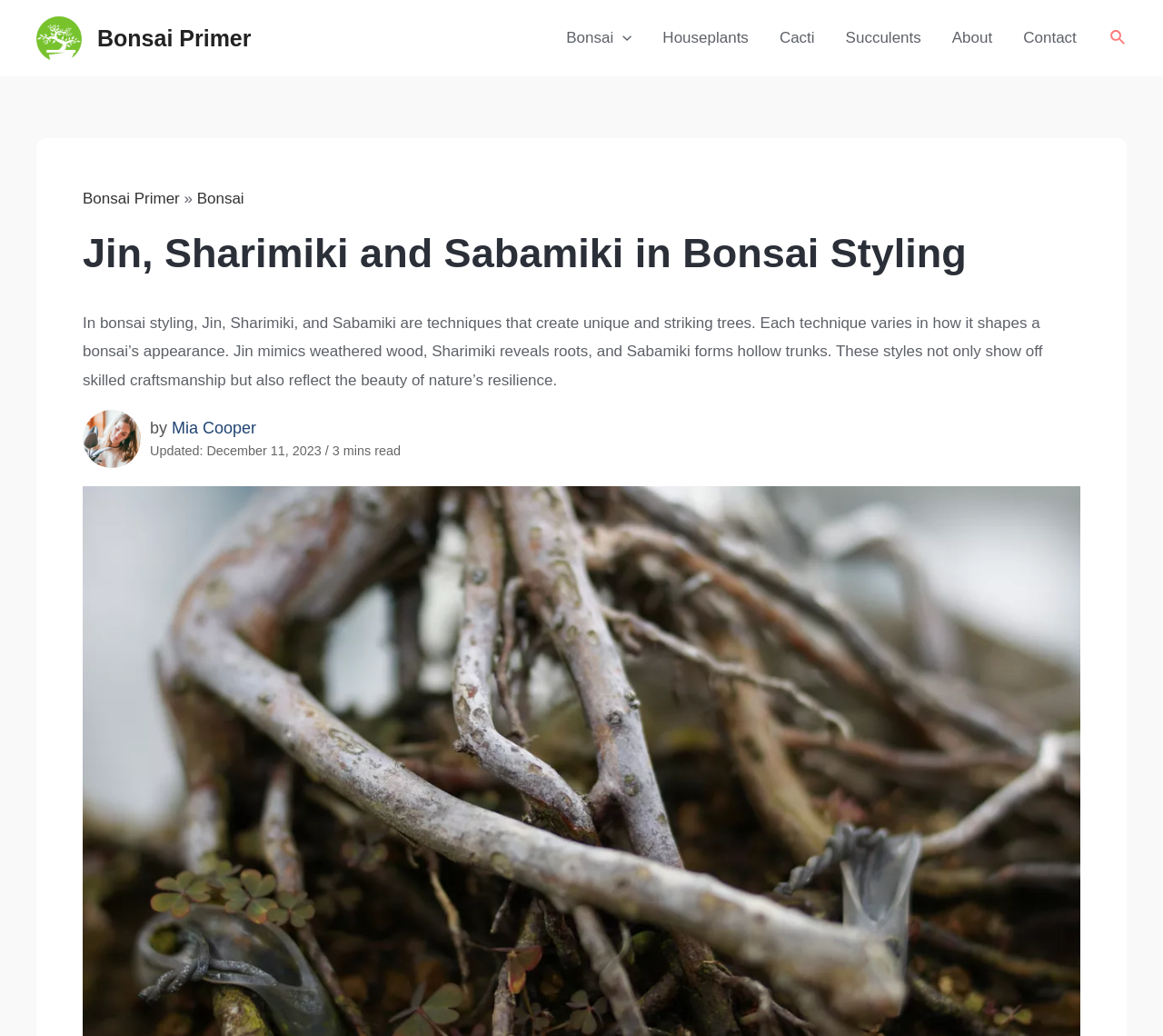Please give a succinct answer to the question in one word or phrase:
What is the purpose of the 'Menu Toggle' button?

To toggle the menu